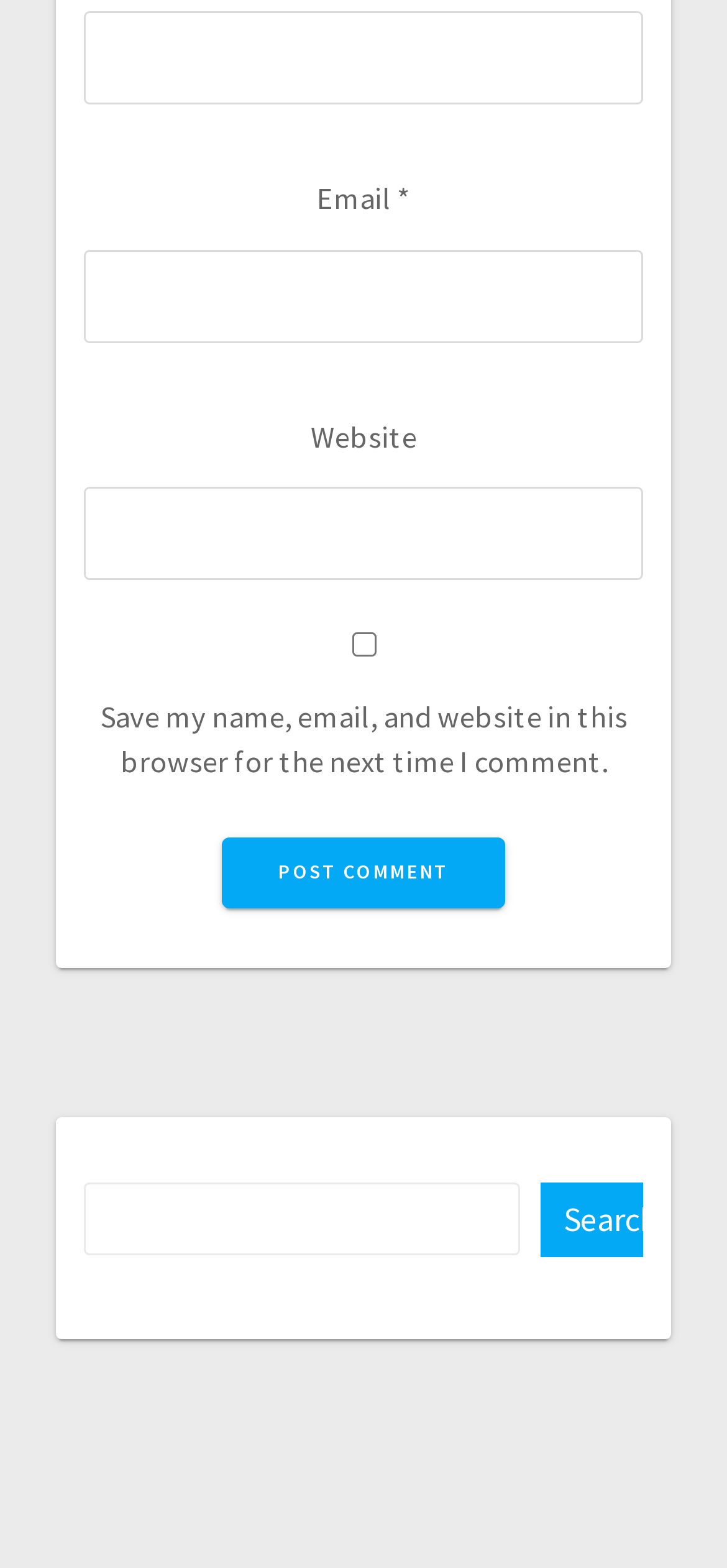What is the function of the checkbox?
Answer the question with as much detail as you can, using the image as a reference.

The checkbox is labeled as 'Save my name, email, and website in this browser for the next time I comment', indicating that it allows users to save their comment information for future use.